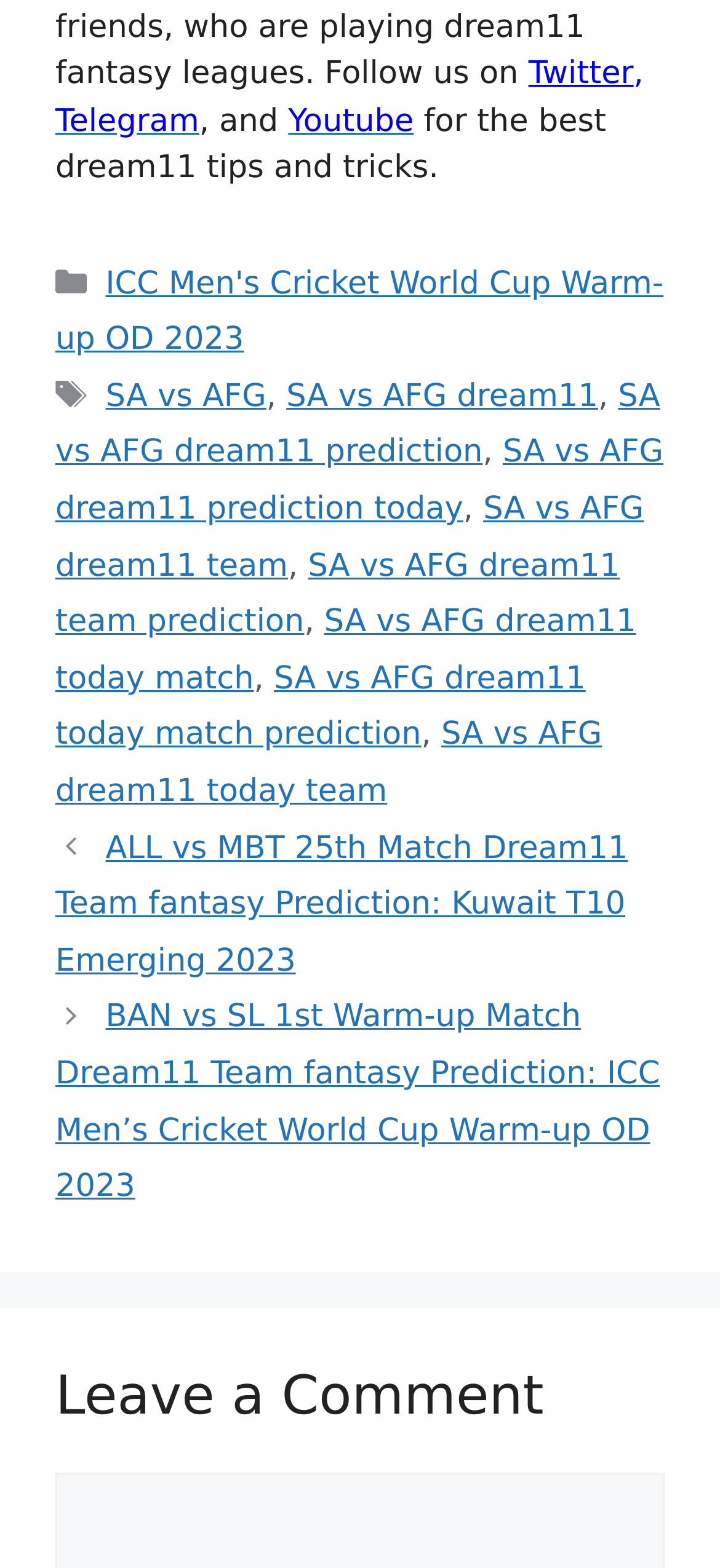Please give a short response to the question using one word or a phrase:
How many posts are listed under 'Posts'?

2